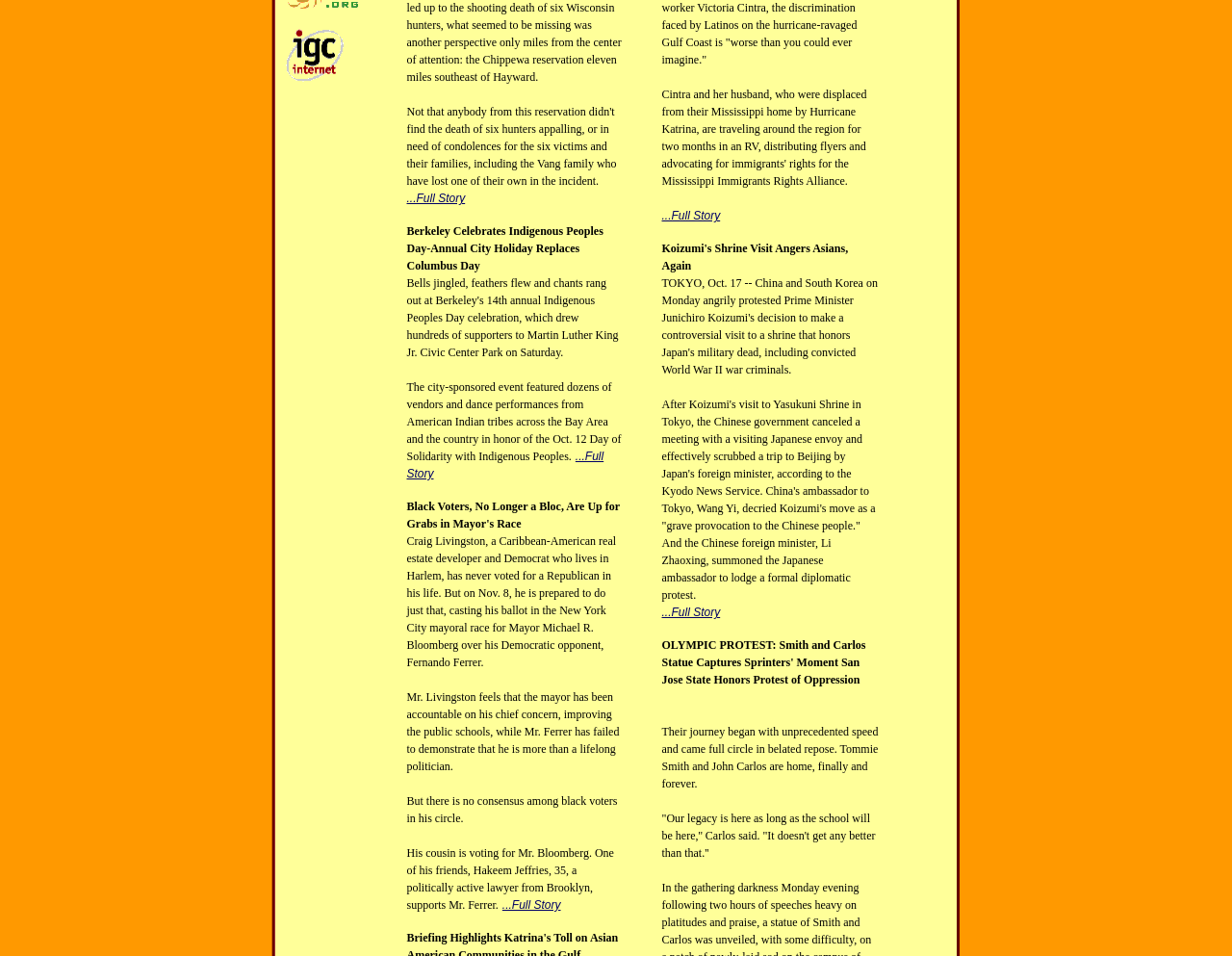Determine the bounding box coordinates for the UI element matching this description: "Endorsement Disclaimer".

None